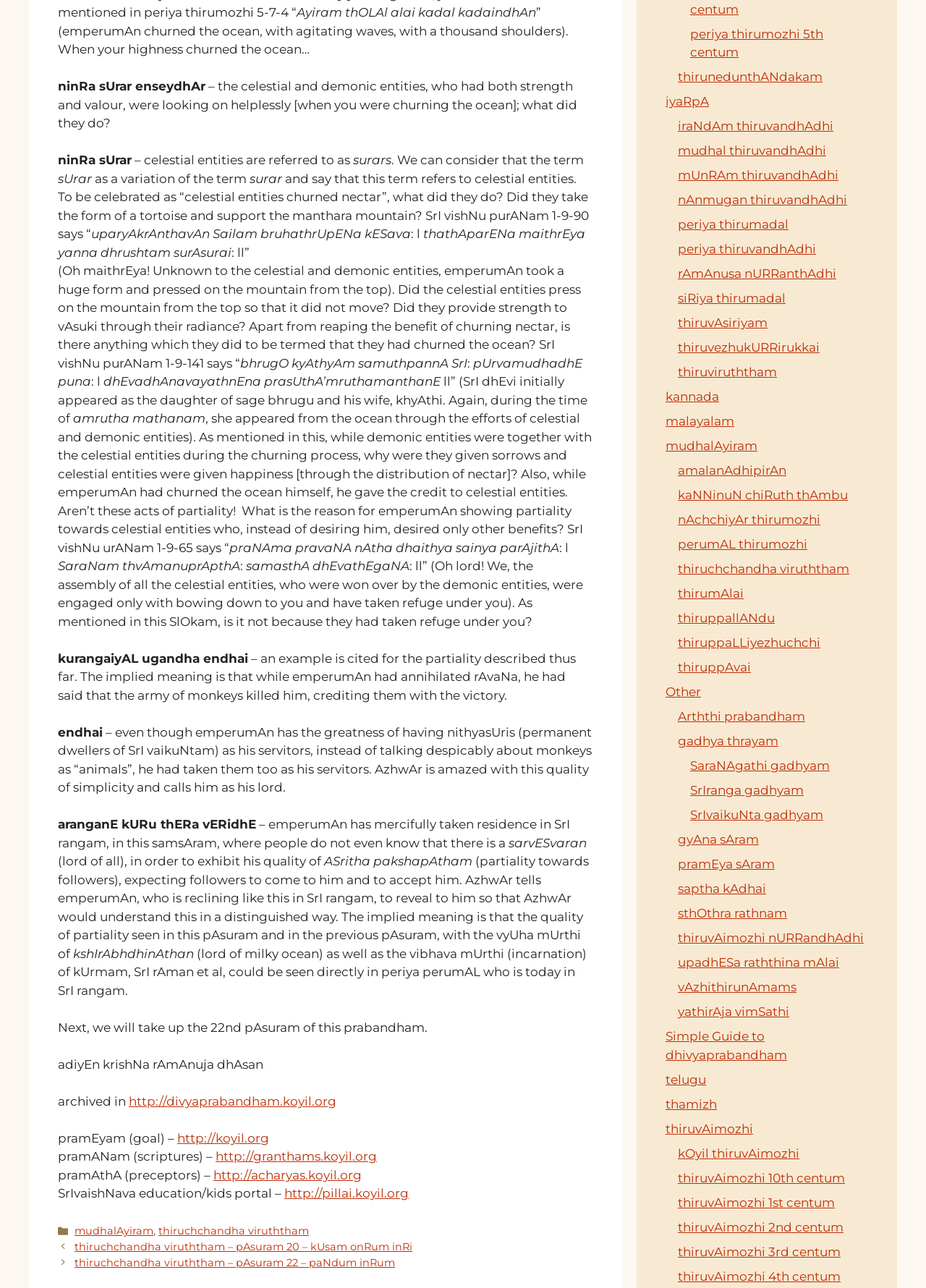Can you provide the bounding box coordinates for the element that should be clicked to implement the instruction: "Click on the link to view the thiruchchandha viruththam"?

[0.171, 0.951, 0.334, 0.961]